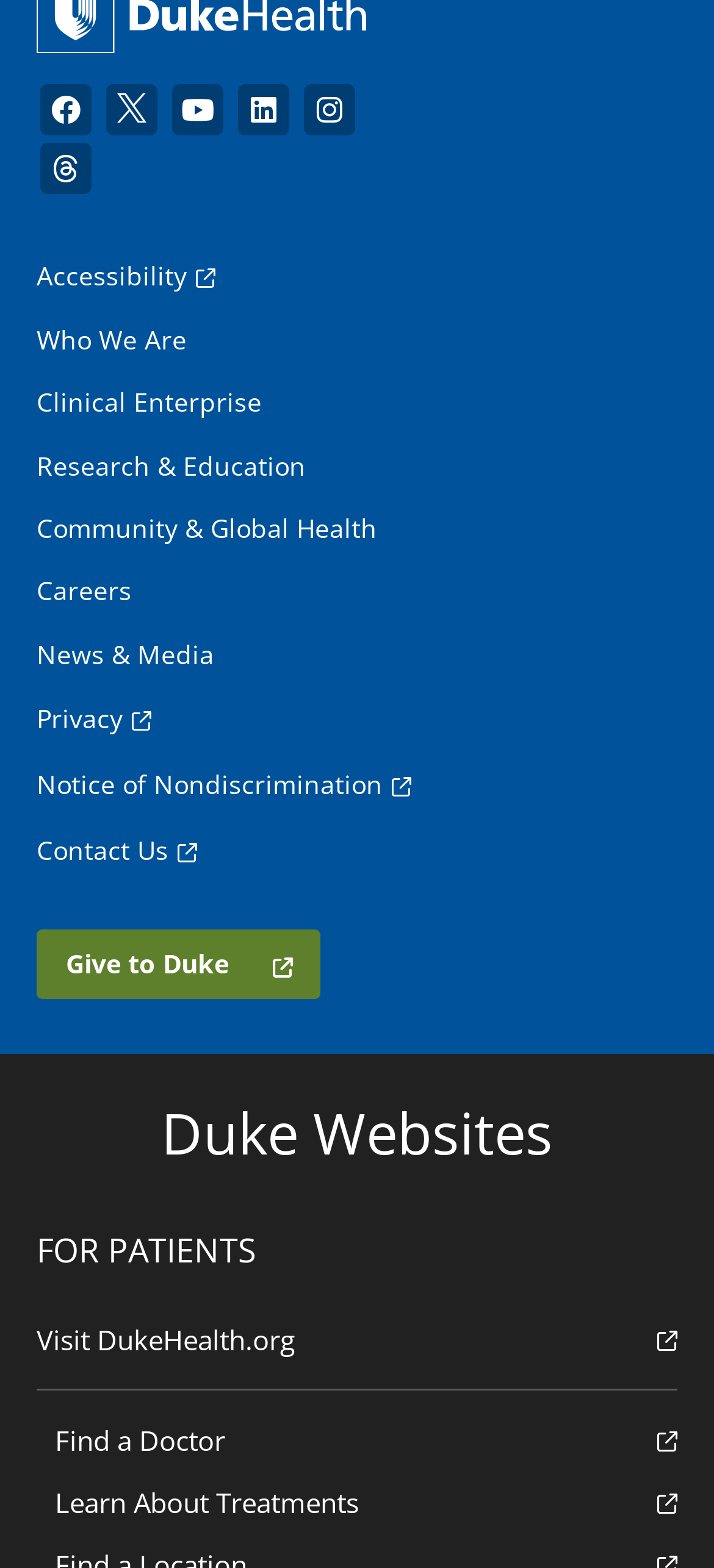Can you specify the bounding box coordinates for the region that should be clicked to fulfill this instruction: "Visit Facebook".

[0.051, 0.051, 0.133, 0.088]